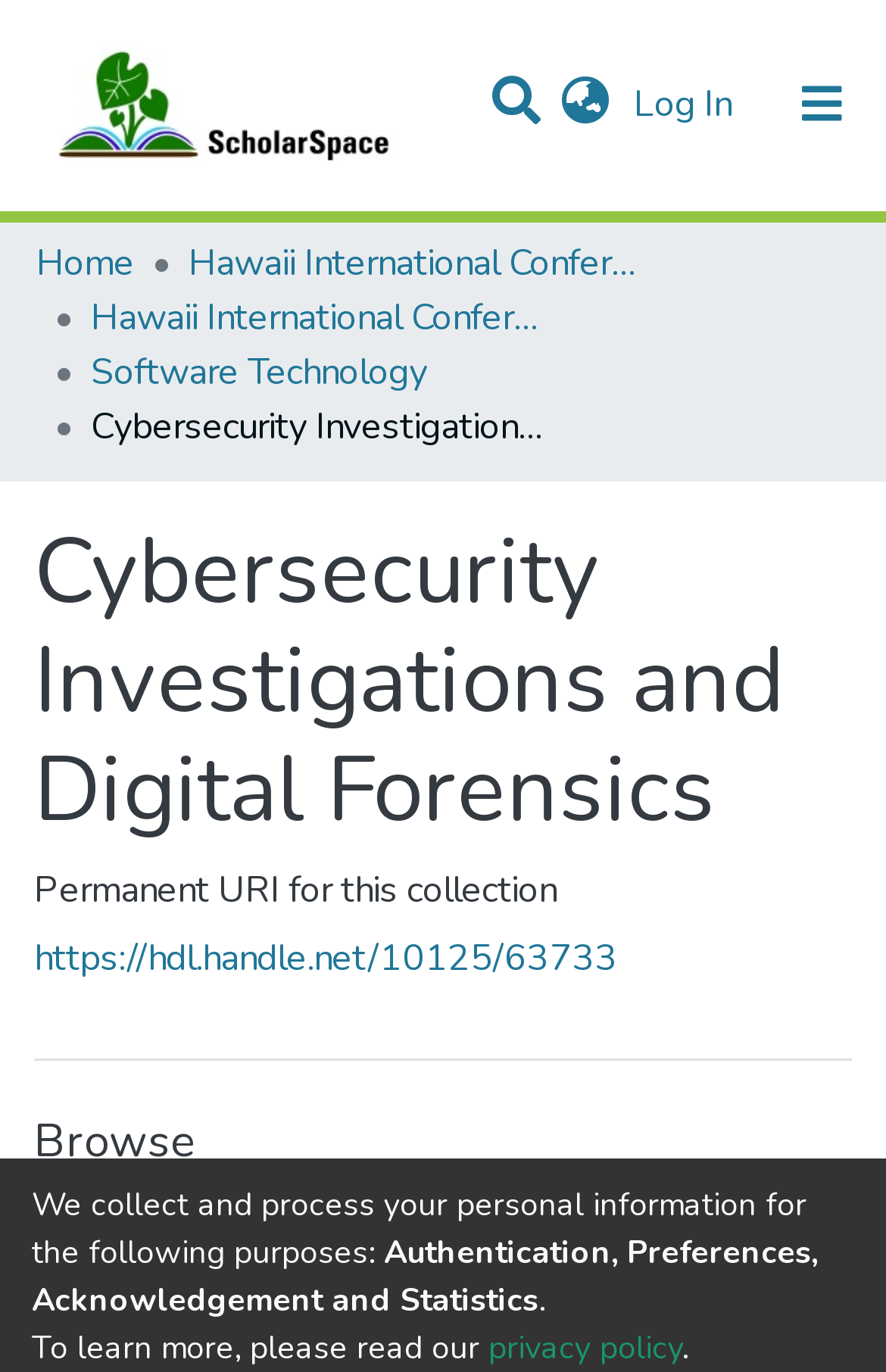Extract the heading text from the webpage.

Cybersecurity Investigations and Digital Forensics